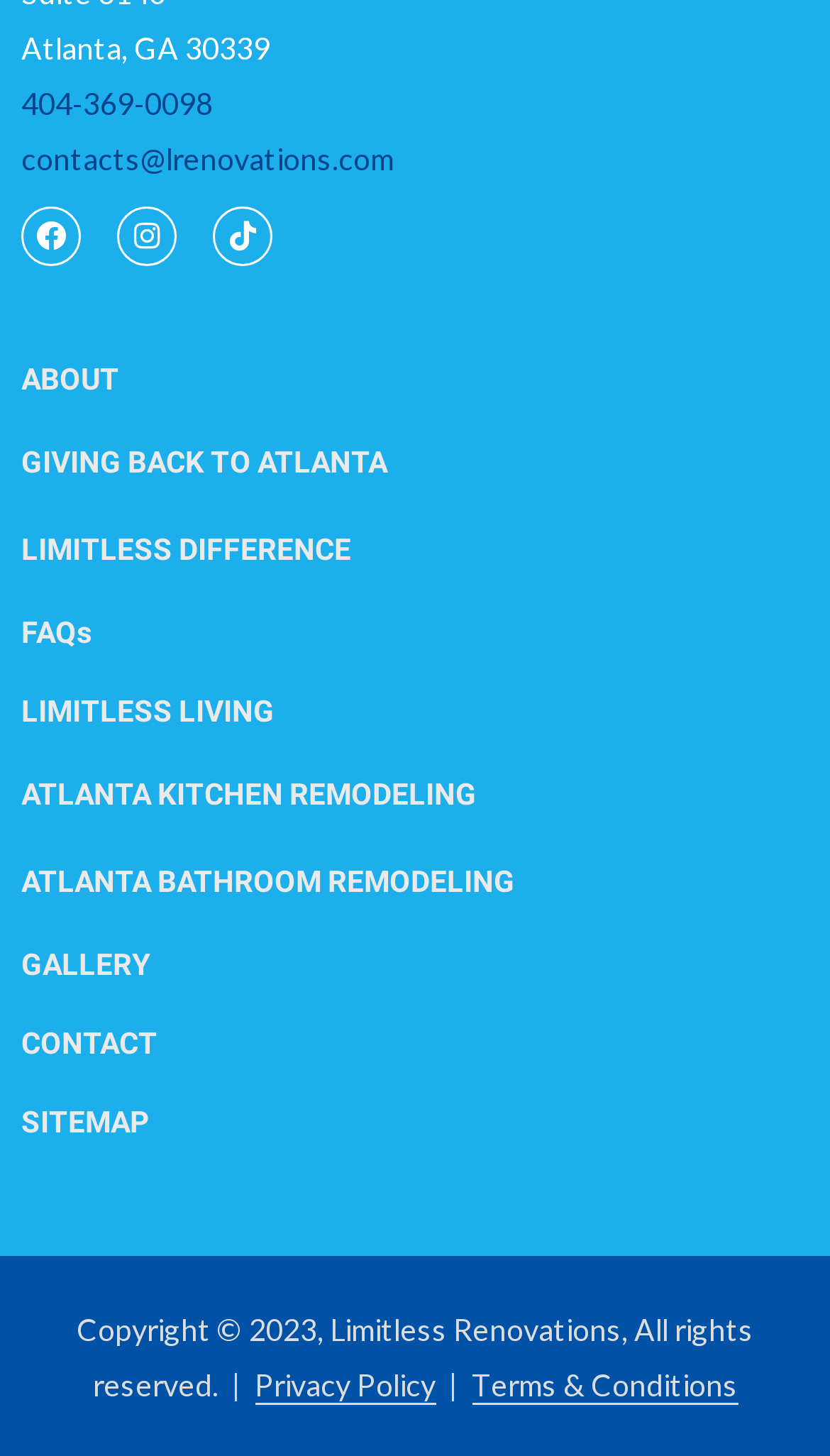What is the last section on the webpage?
Use the image to answer the question with a single word or phrase.

SITEMAP